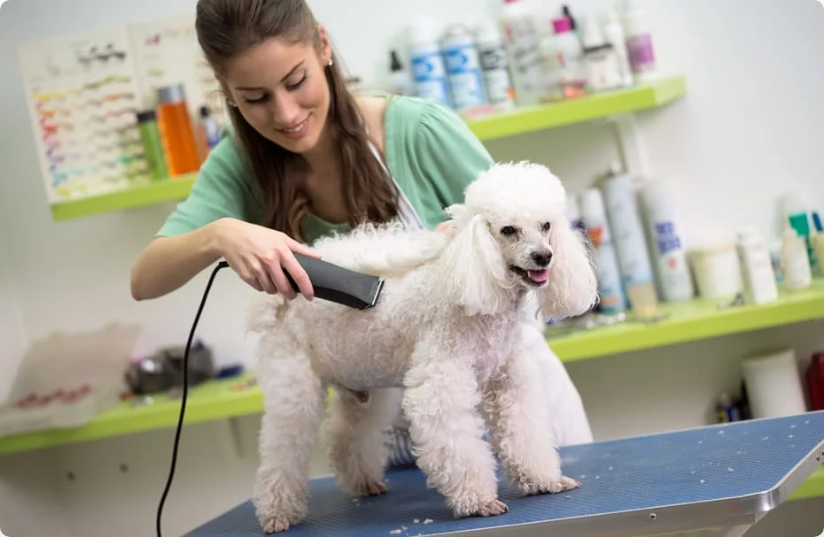Give a concise answer of one word or phrase to the question: 
Is the dog's tail wagging?

Yes